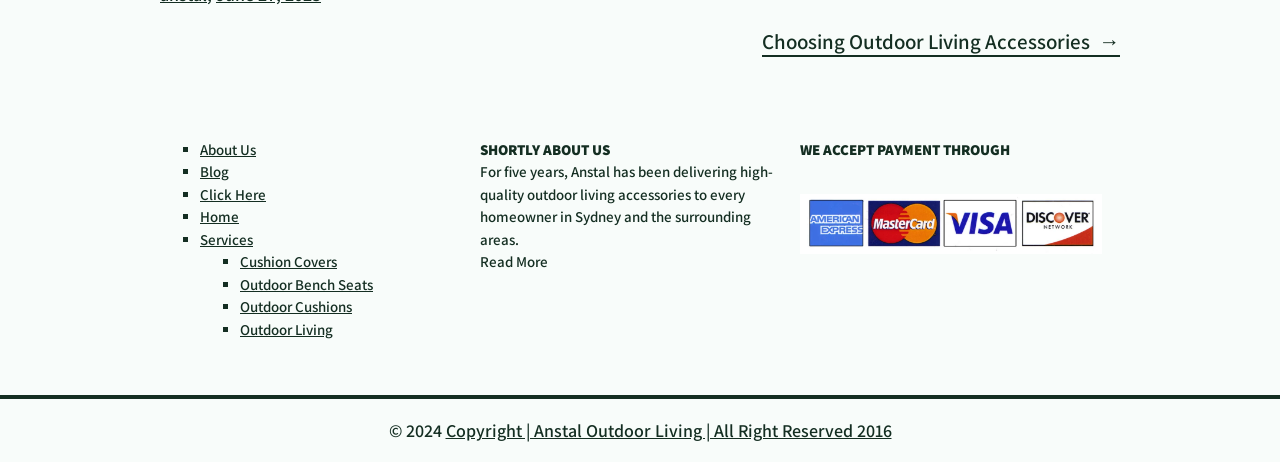Use a single word or phrase to answer the question:
What is the name of the company?

Anstal